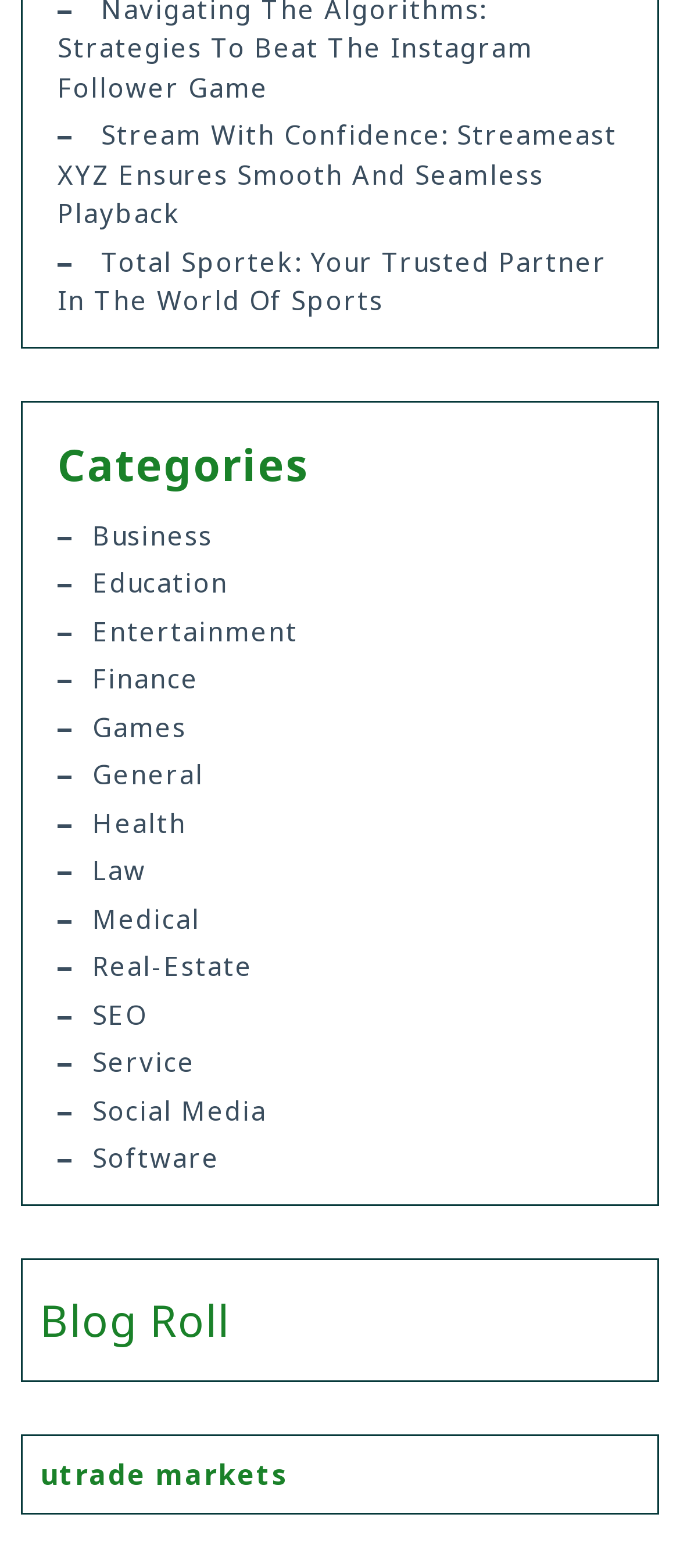What is the title of the second section?
Using the information from the image, answer the question thoroughly.

The title of the second section is 'Blog Roll' which is a heading element located at [0.059, 0.814, 0.941, 0.87].